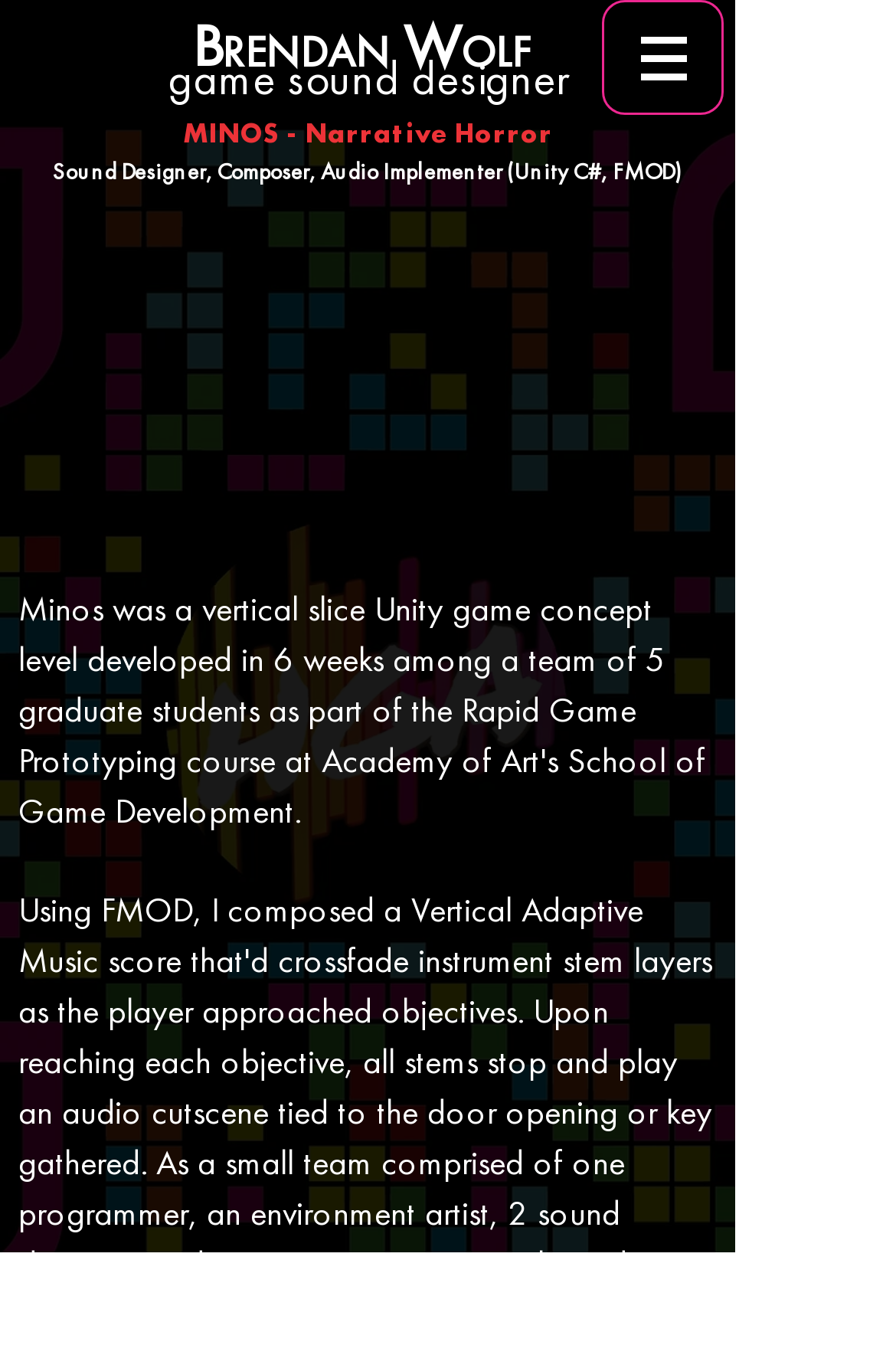Analyze the image and give a detailed response to the question:
What is the type of game mentioned on the webpage?

The heading 'MINOS - Narrative Horror' suggests that the game MINOS is a narrative horror game, which is a genre of game that focuses on storytelling and horror elements.